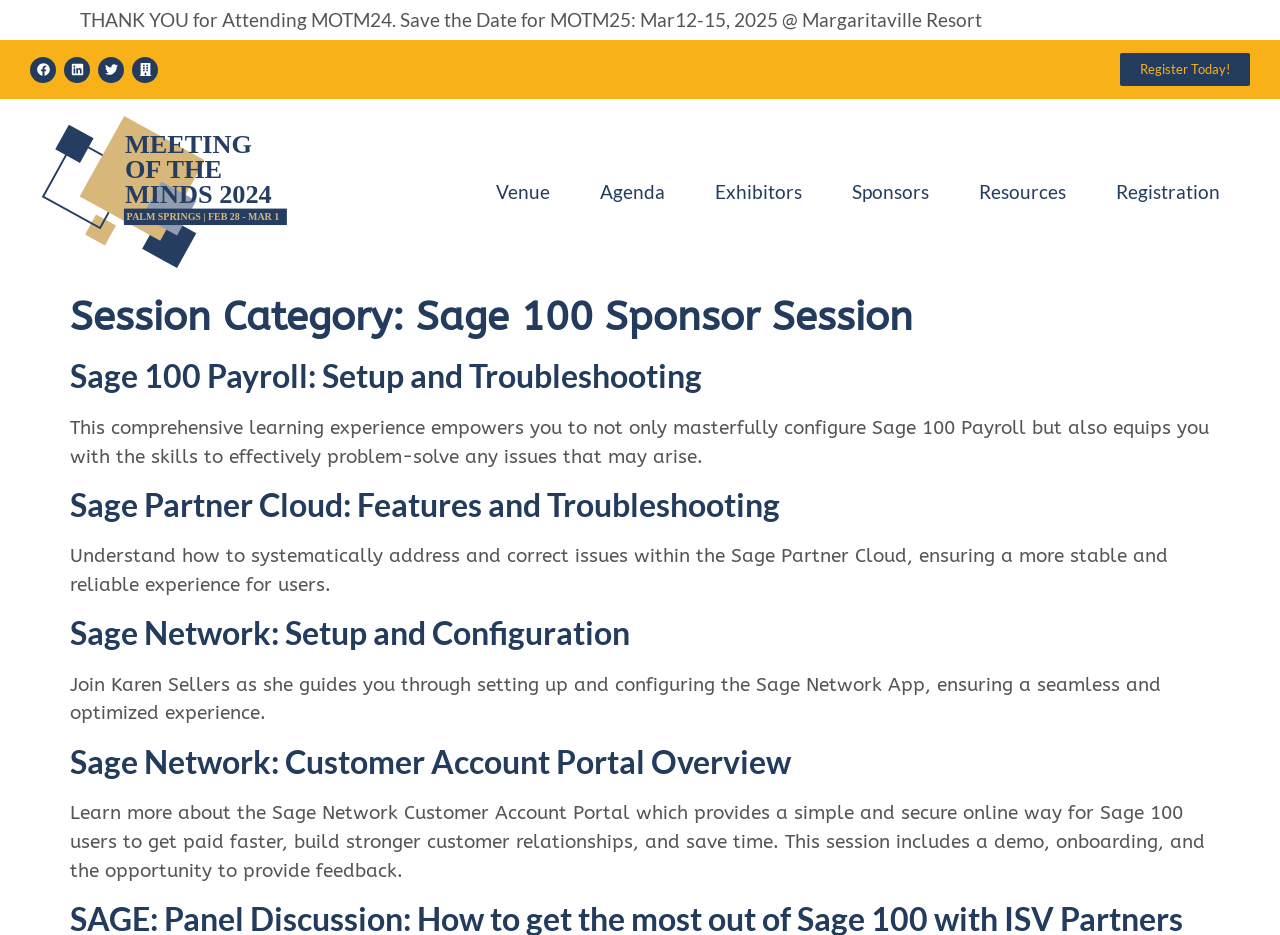Provide the bounding box coordinates for the UI element that is described as: "title="Pod Repository RSS Feed"".

None